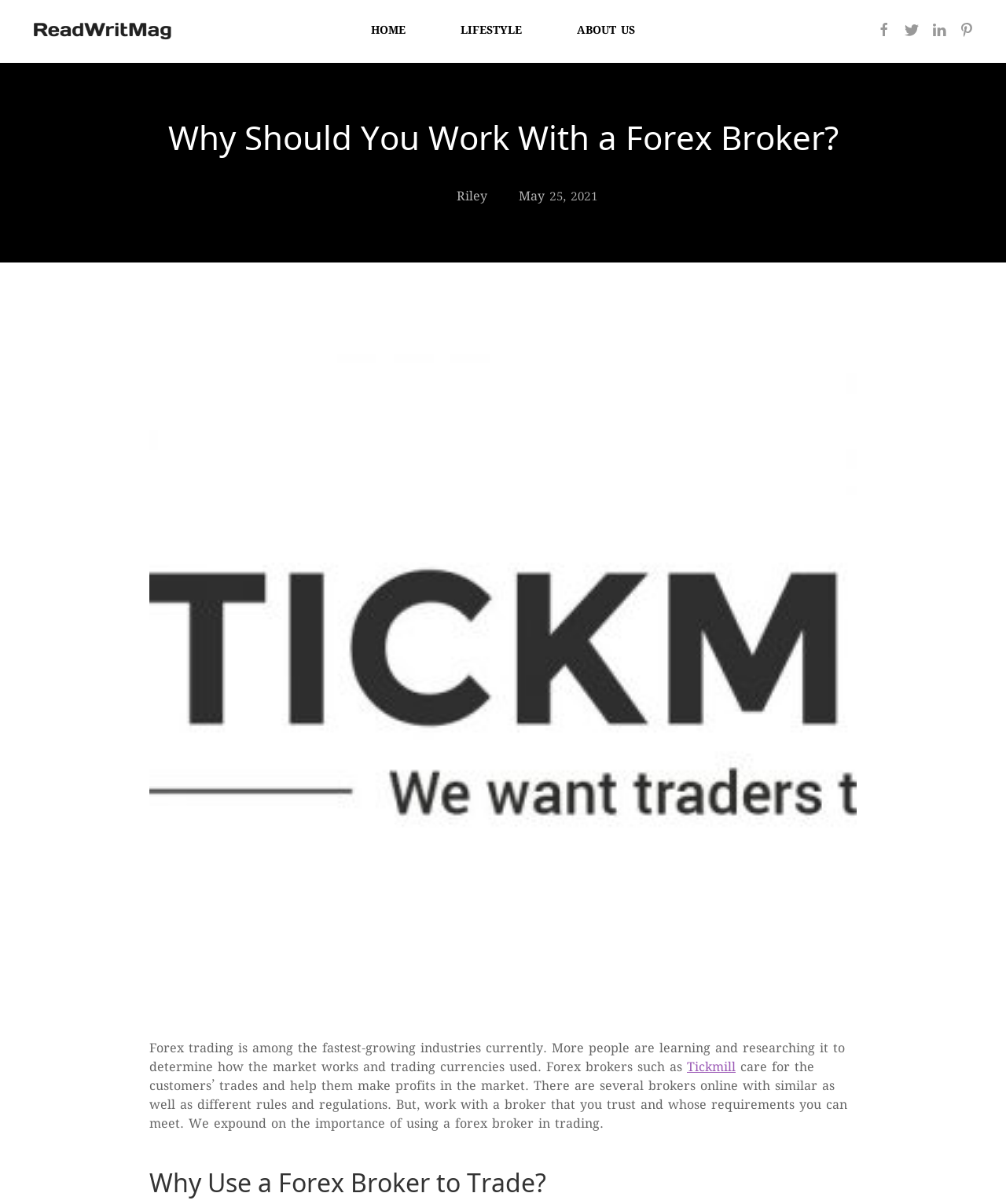How many social media links are there?
Look at the image and respond with a one-word or short-phrase answer.

4